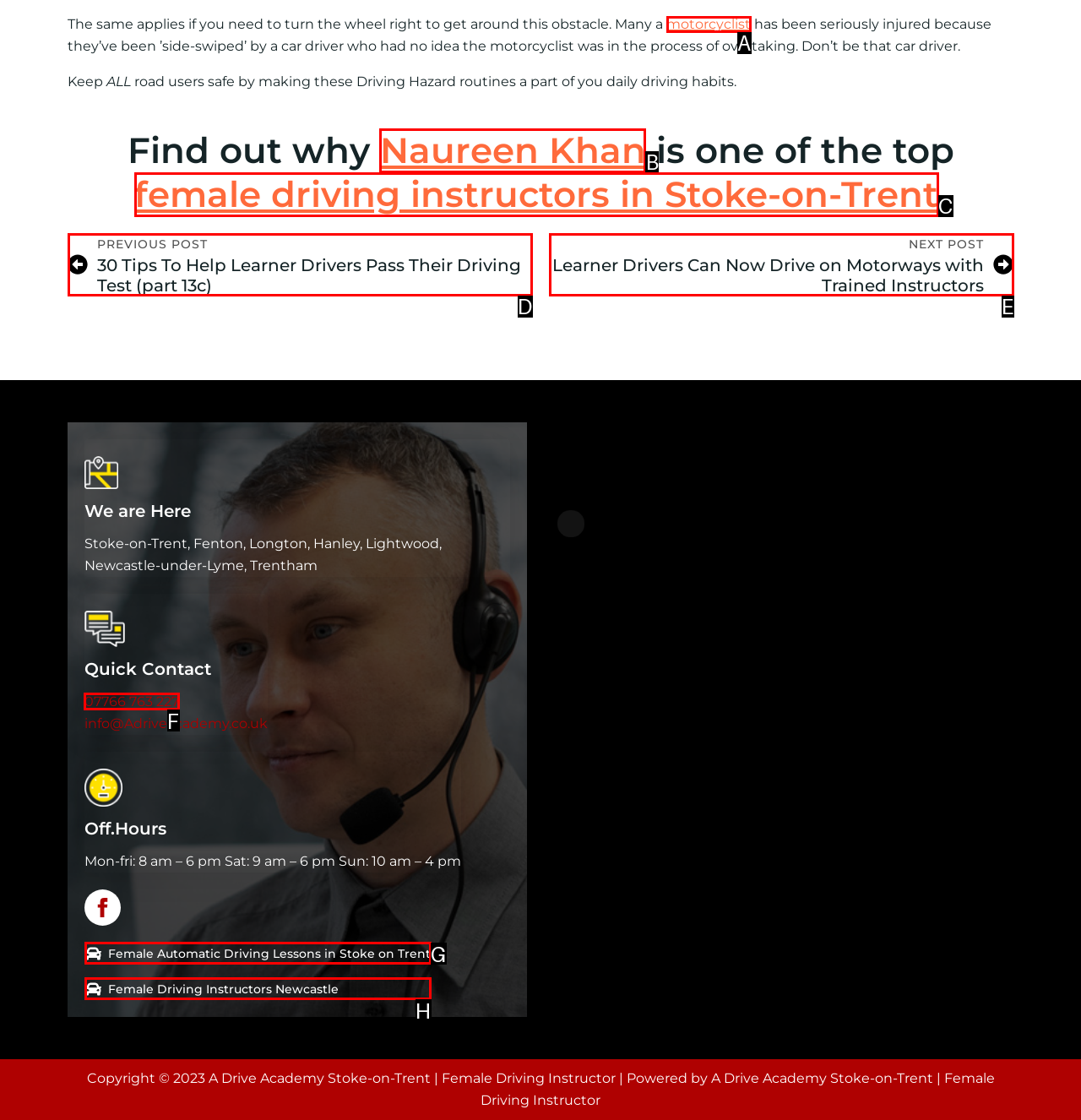To achieve the task: Contact the driving academy using the phone number, which HTML element do you need to click?
Respond with the letter of the correct option from the given choices.

F